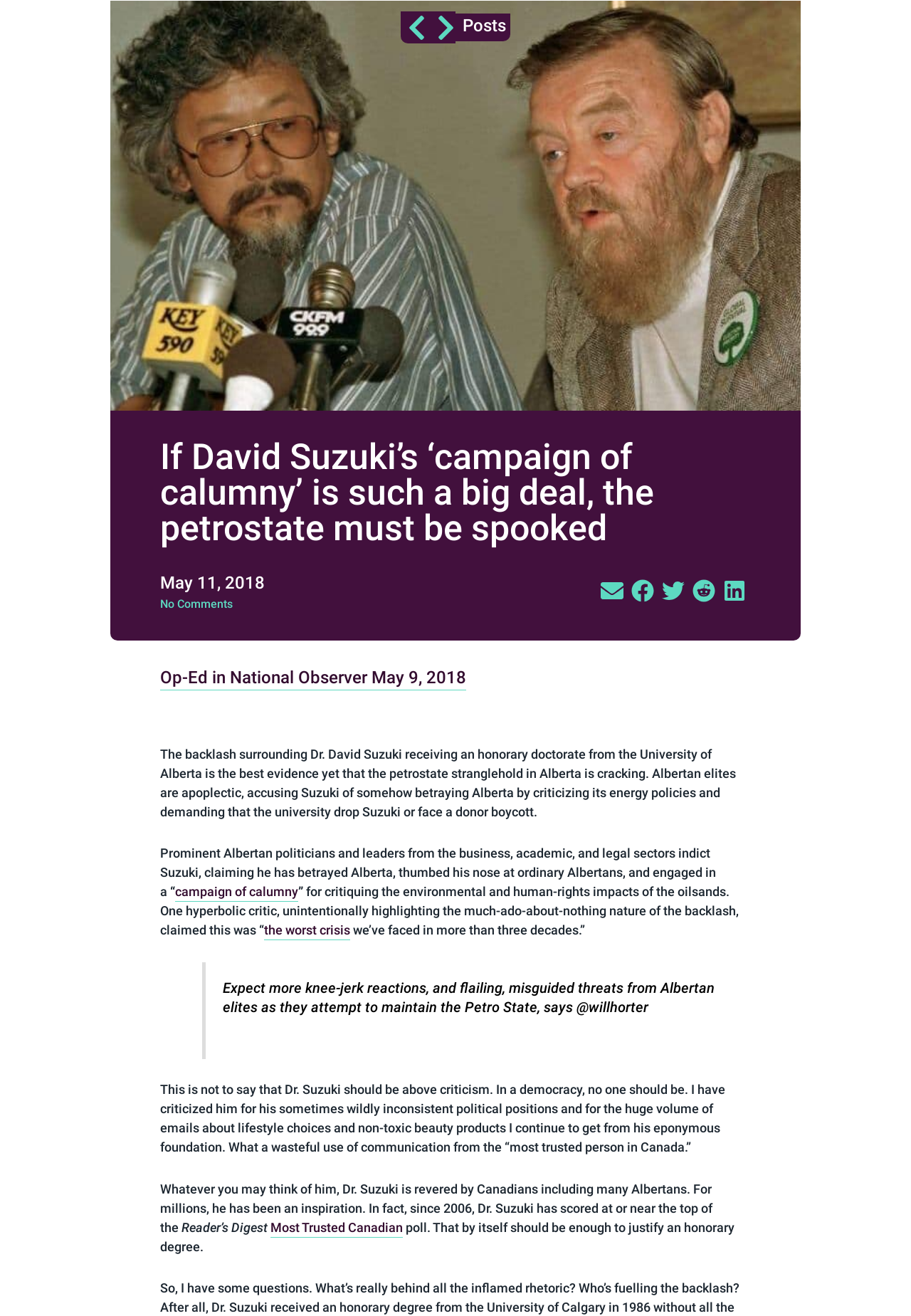Please examine the image and answer the question with a detailed explanation:
What is the name of the author?

I determined the name of the author by looking at the text 'says @willhorter' which is located in the blockquote element, indicating it is the name of the author.